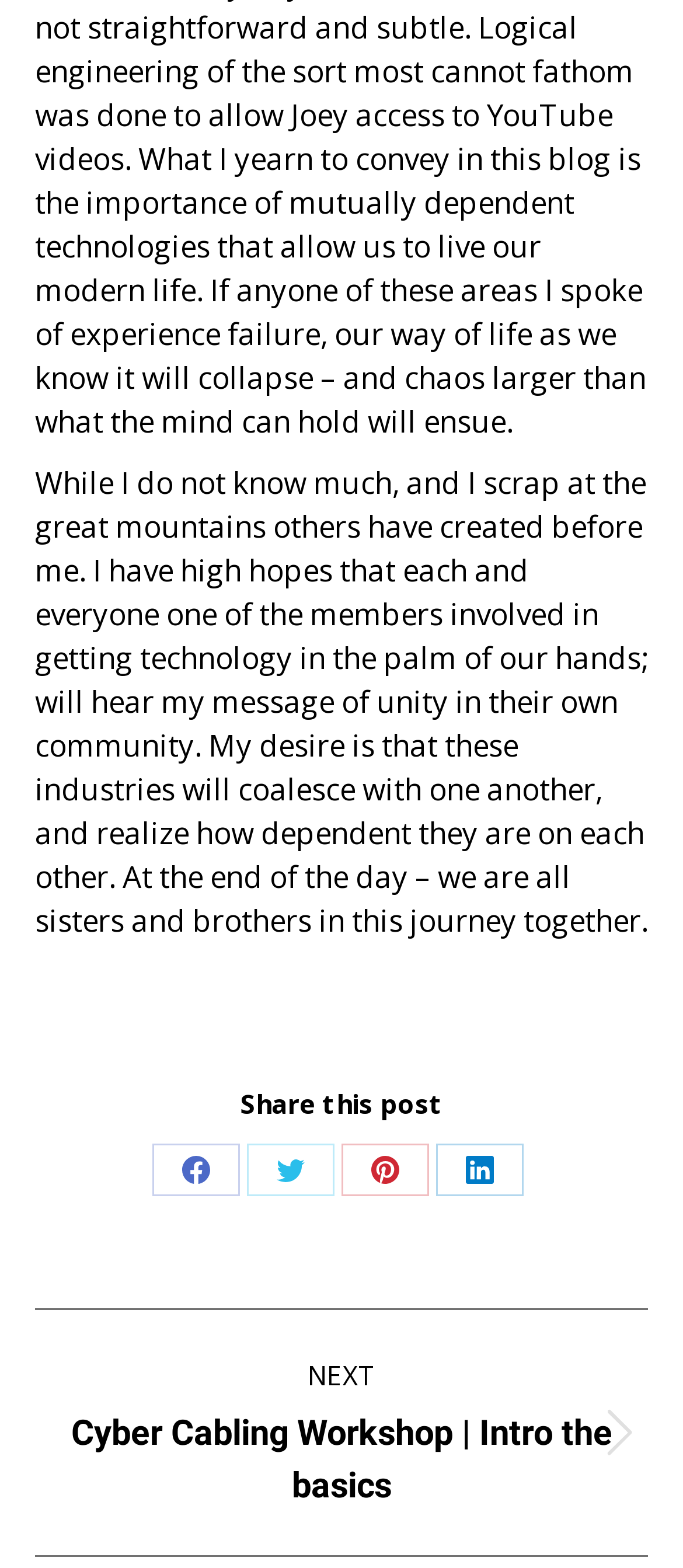What is the theme of the text in the StaticText element?
Examine the screenshot and reply with a single word or phrase.

unity and technology